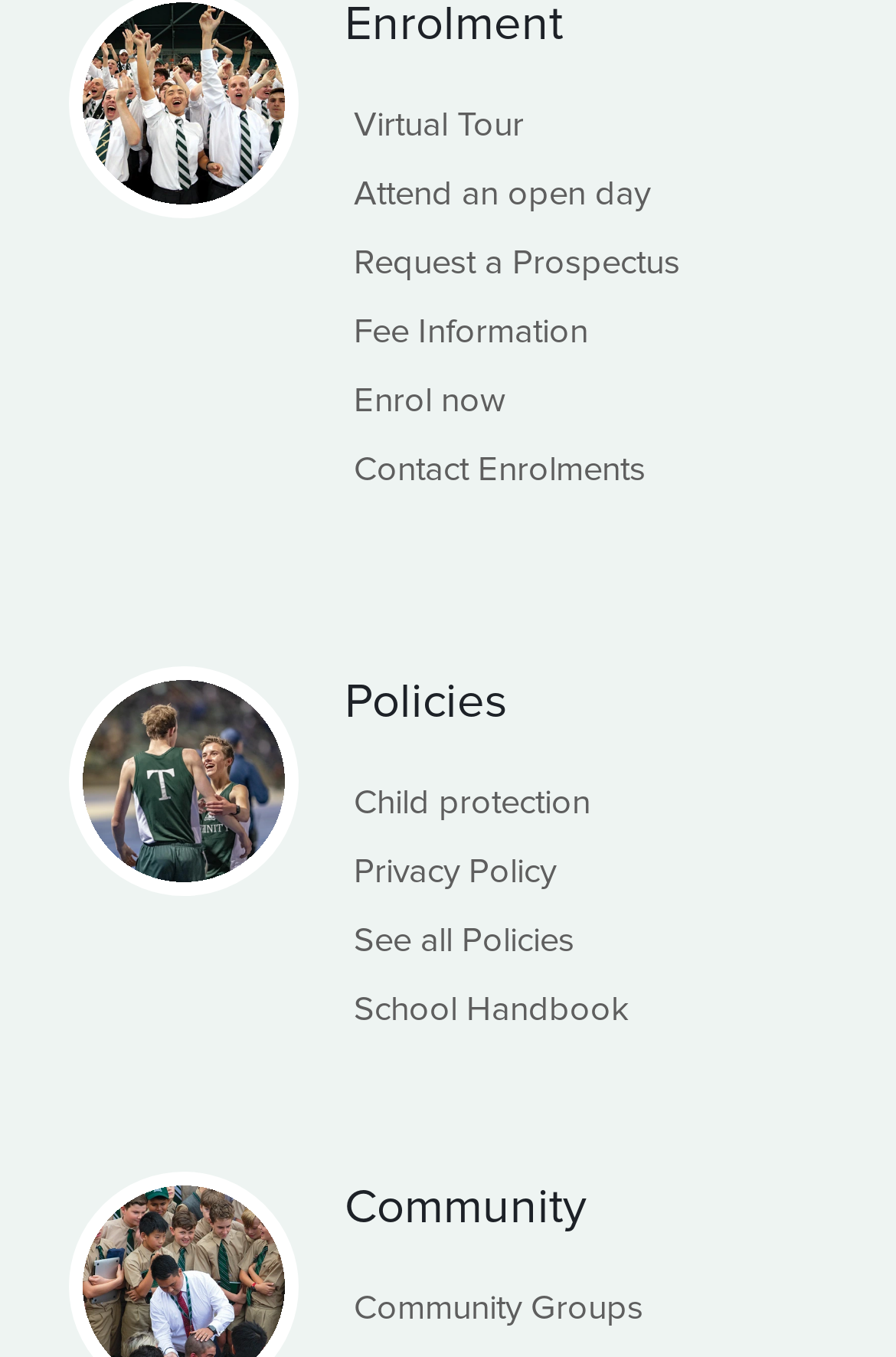How many links are there on the webpage?
Answer the question based on the image using a single word or a brief phrase.

13